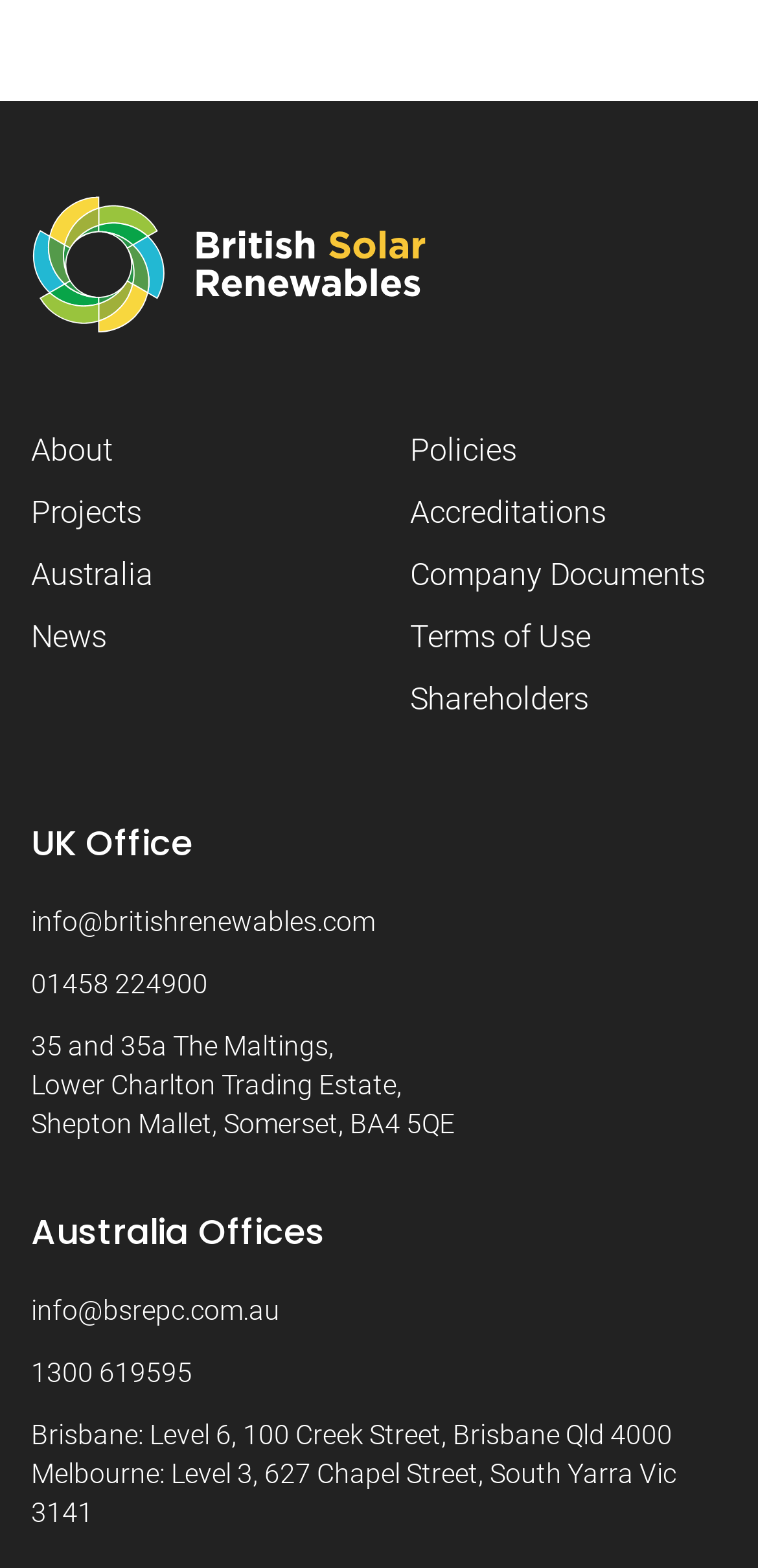Identify the bounding box coordinates of the clickable region to carry out the given instruction: "View company documents".

[0.541, 0.355, 0.931, 0.378]